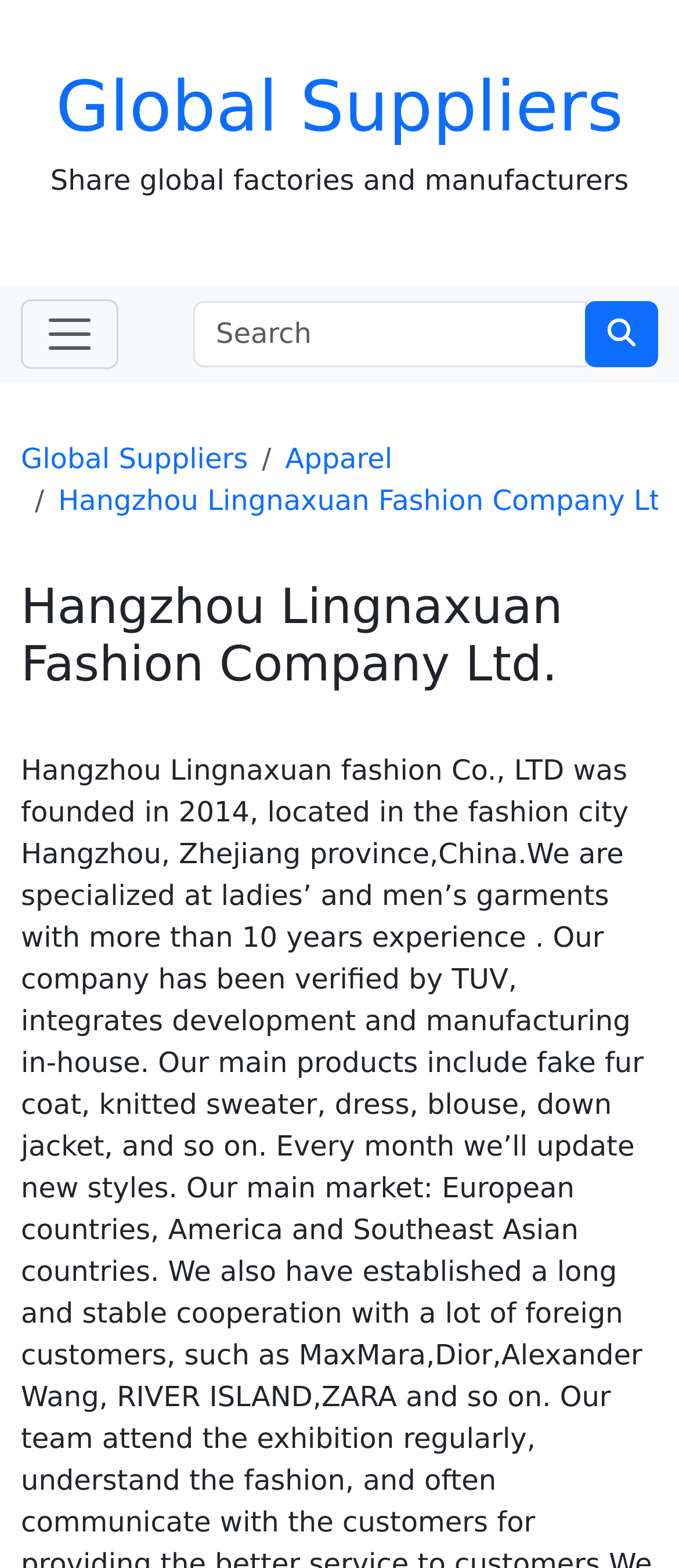How many main categories are listed?
Provide a detailed and extensive answer to the question.

The two main categories listed are 'Global Suppliers' and 'Apparel', which are located in the top navigation bar.